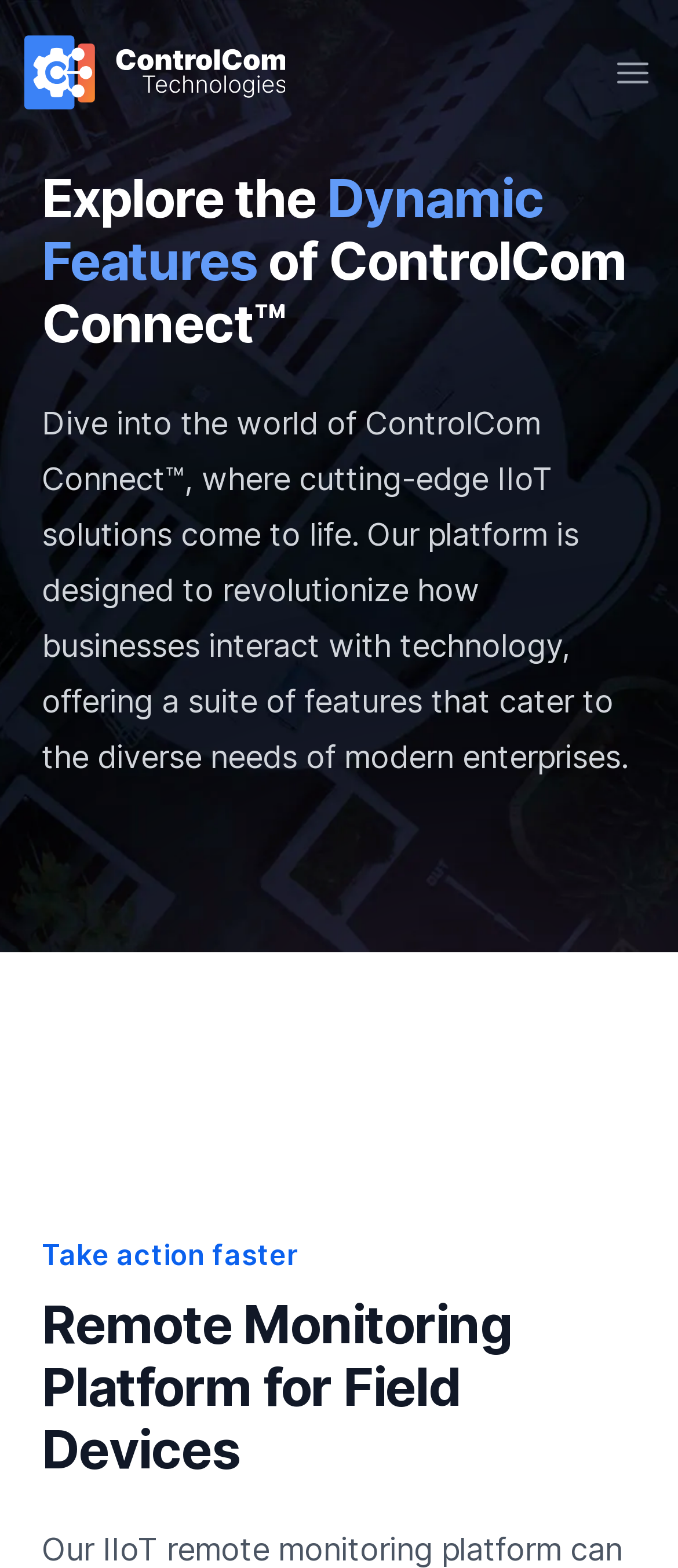What is the tone of the webpage?
Please look at the screenshot and answer in one word or a short phrase.

Professional